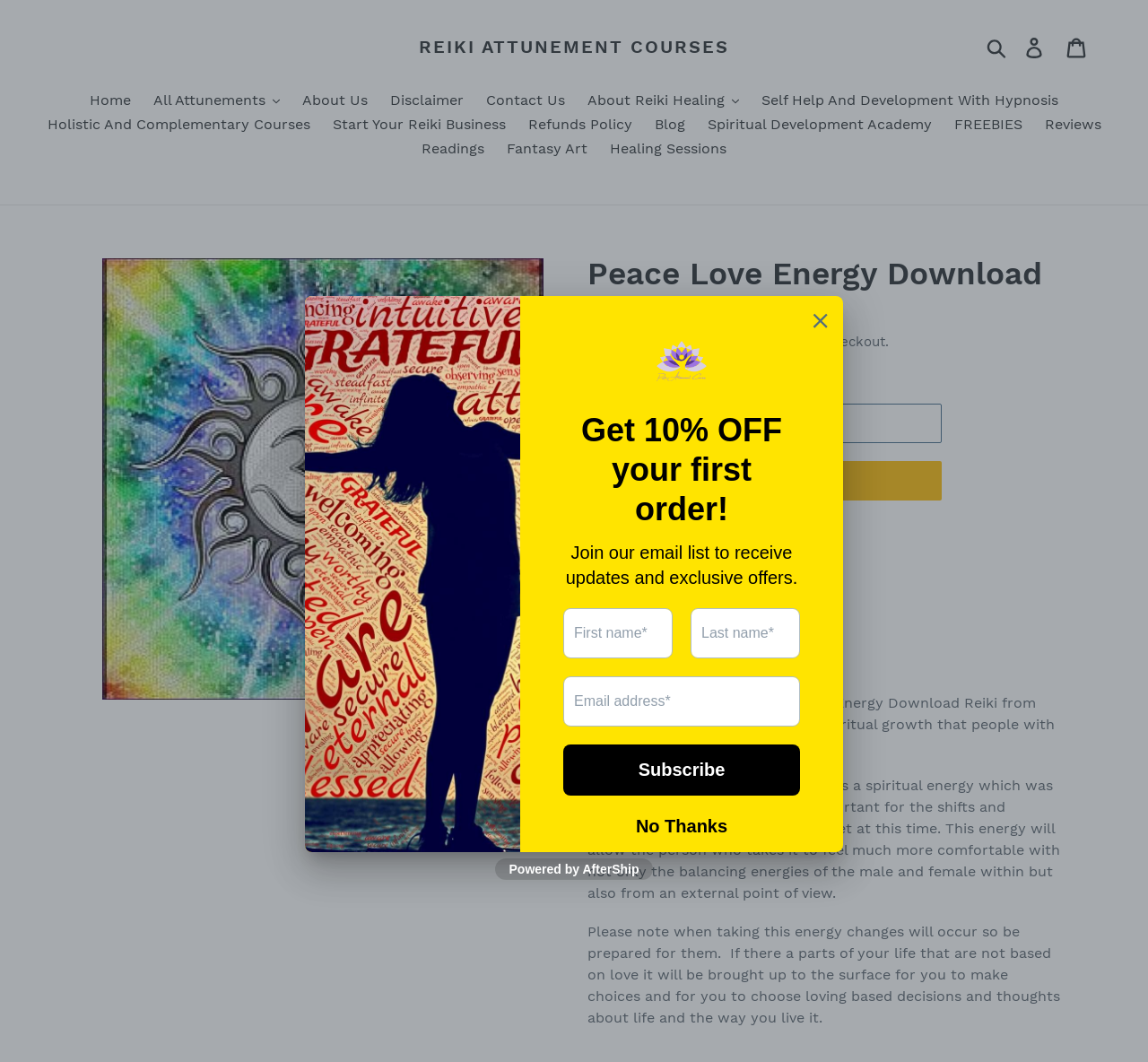Using the description "April 2024", predict the bounding box of the relevant HTML element.

None